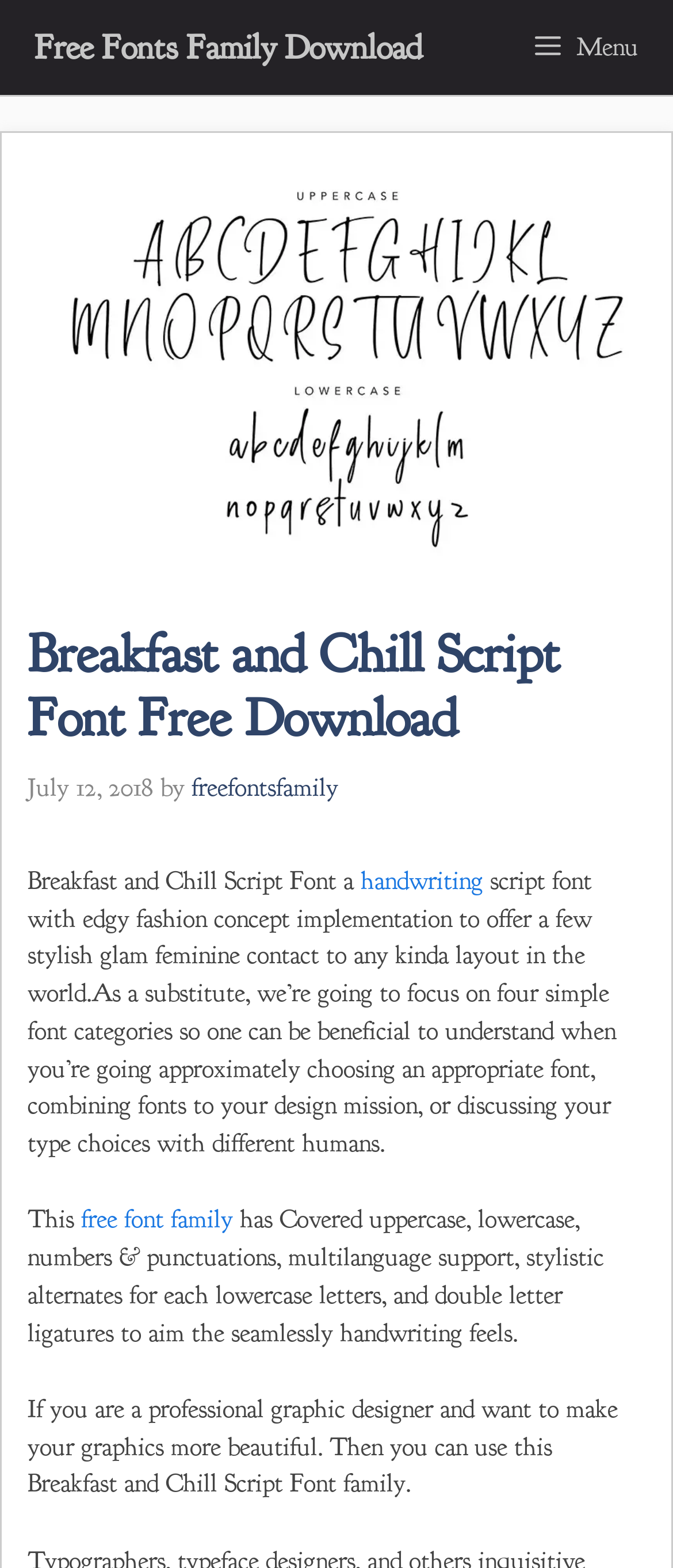What languages are supported by Breakfast and Chill Script Font?
Using the image, give a concise answer in the form of a single word or short phrase.

Multilanguage